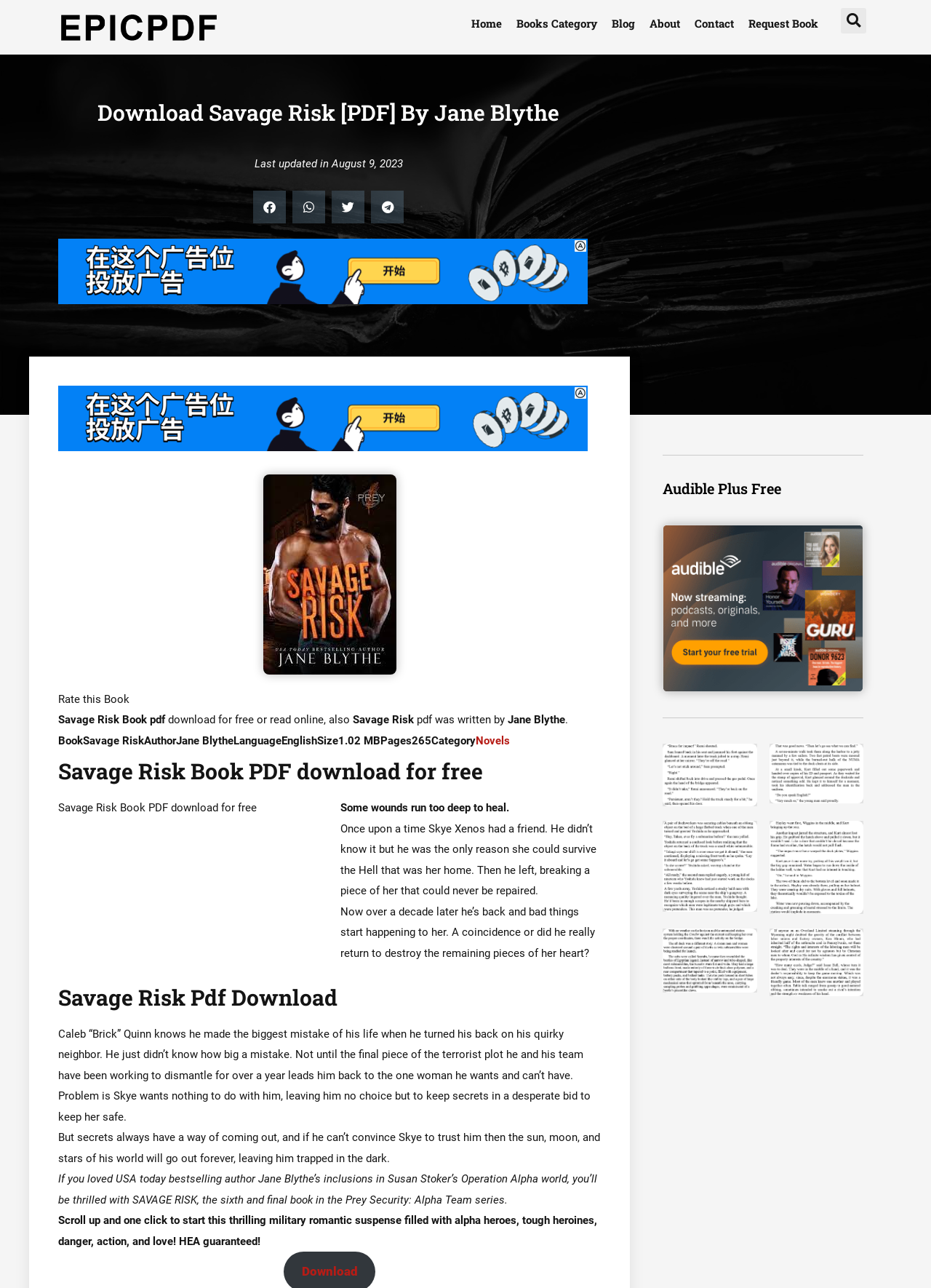Determine the bounding box coordinates of the element that should be clicked to execute the following command: "Download Savage Risk PDF".

[0.062, 0.588, 0.646, 0.61]